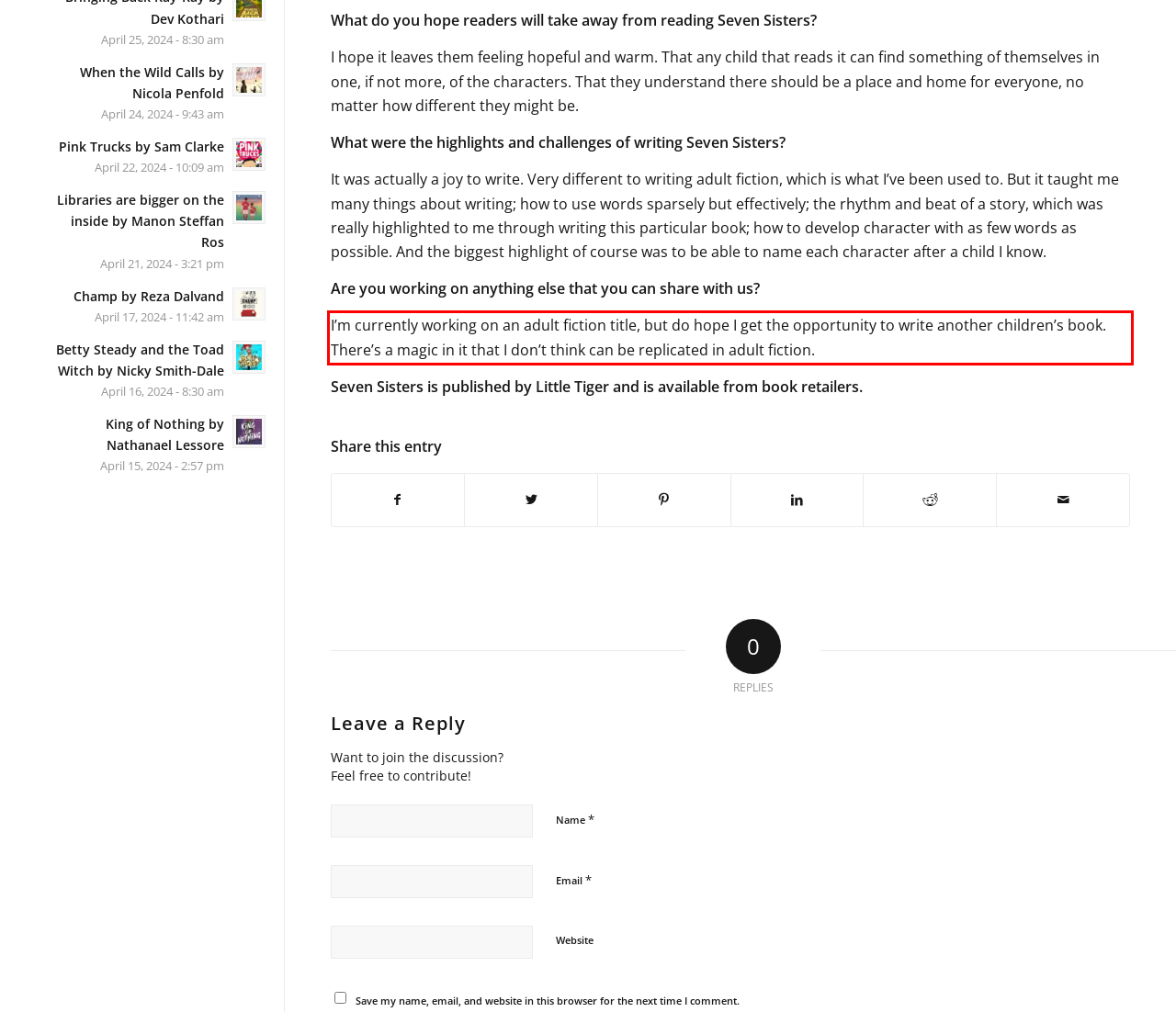You are provided with a webpage screenshot that includes a red rectangle bounding box. Extract the text content from within the bounding box using OCR.

I’m currently working on an adult fiction title, but do hope I get the opportunity to write another children’s book. There’s a magic in it that I don’t think can be replicated in adult fiction.